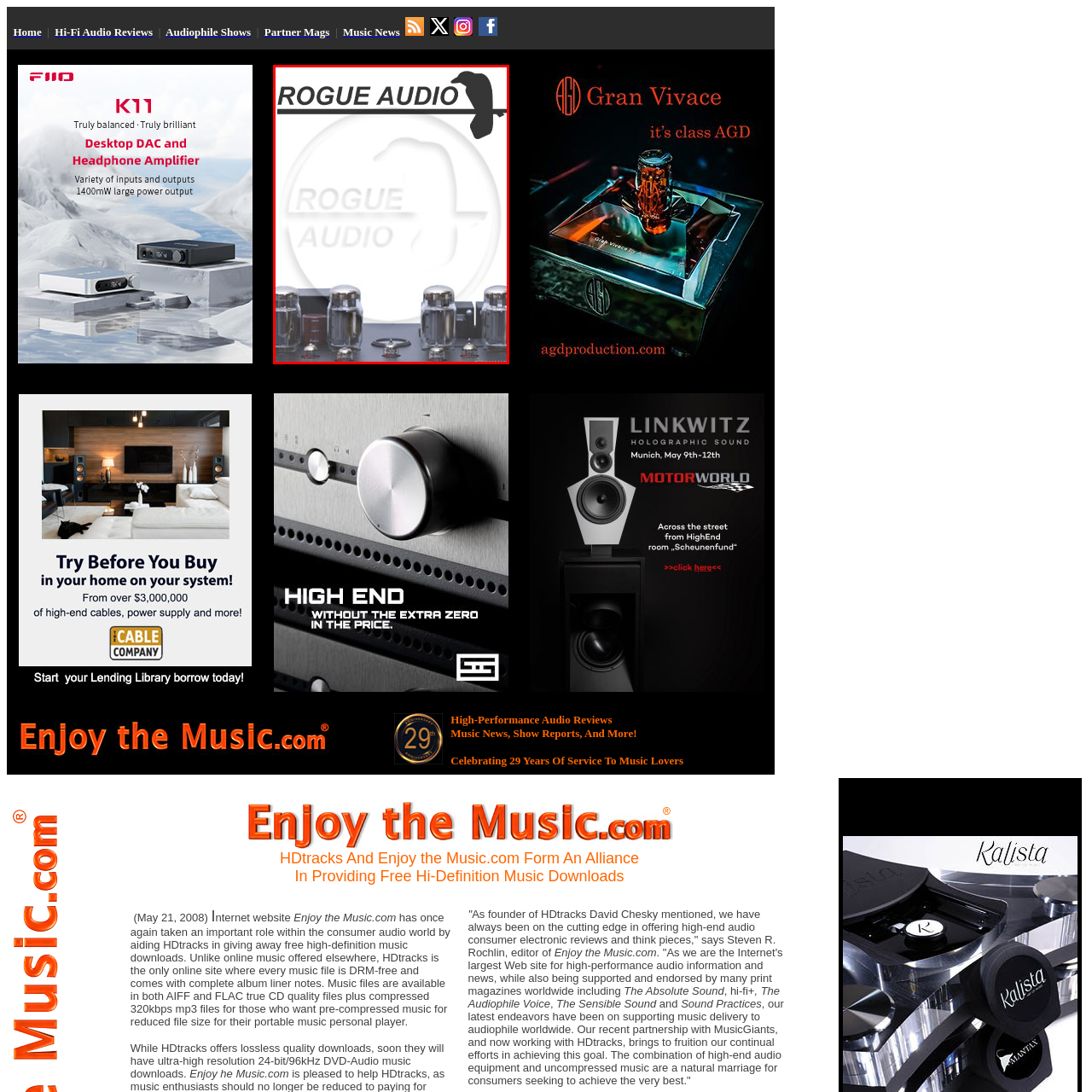Check the image inside the red boundary and briefly answer: What type of equipment is shown below the logo?

Audio equipment